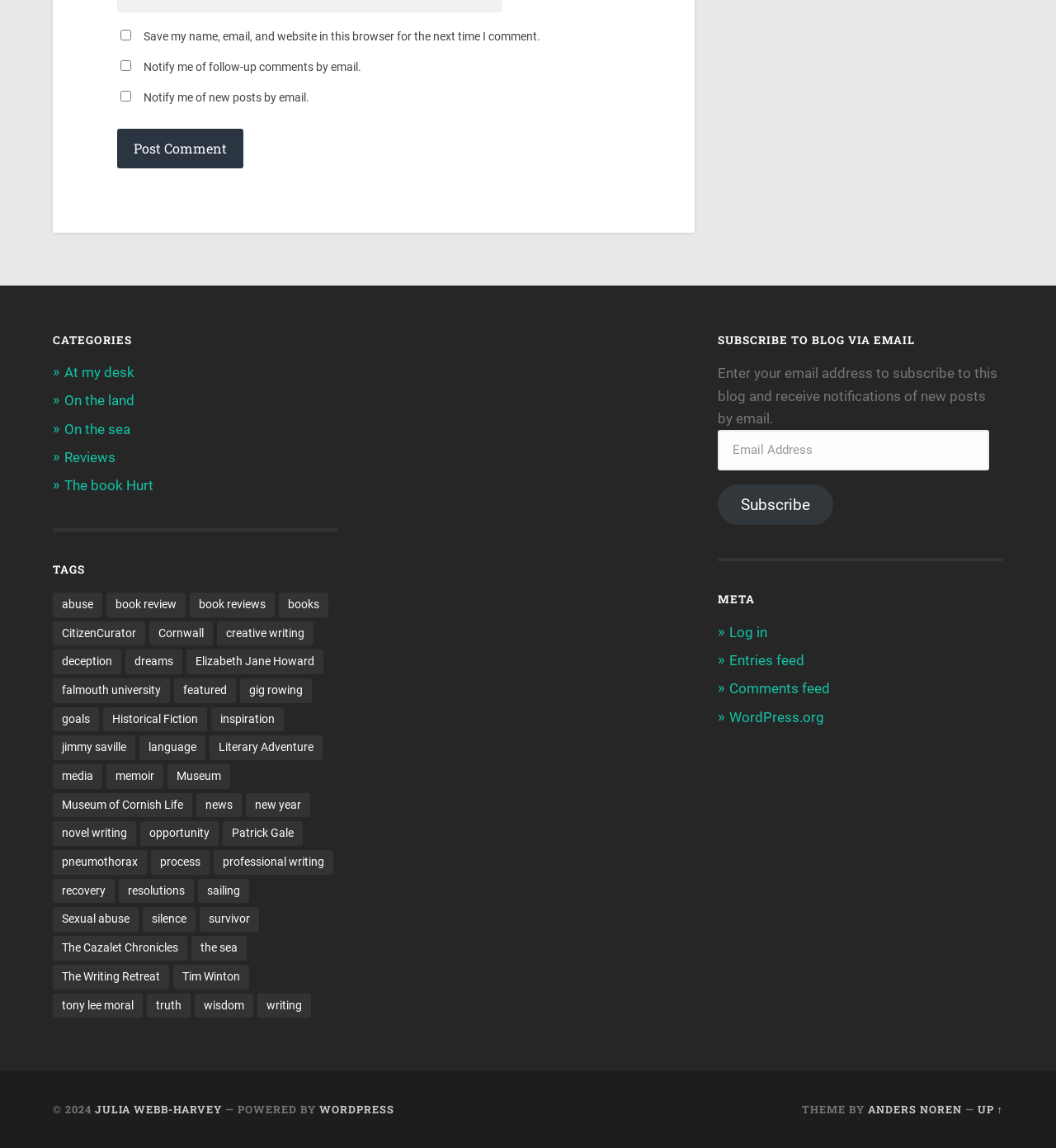Please respond to the question using a single word or phrase:
What is the purpose of the 'Post Comment' button?

To submit a comment